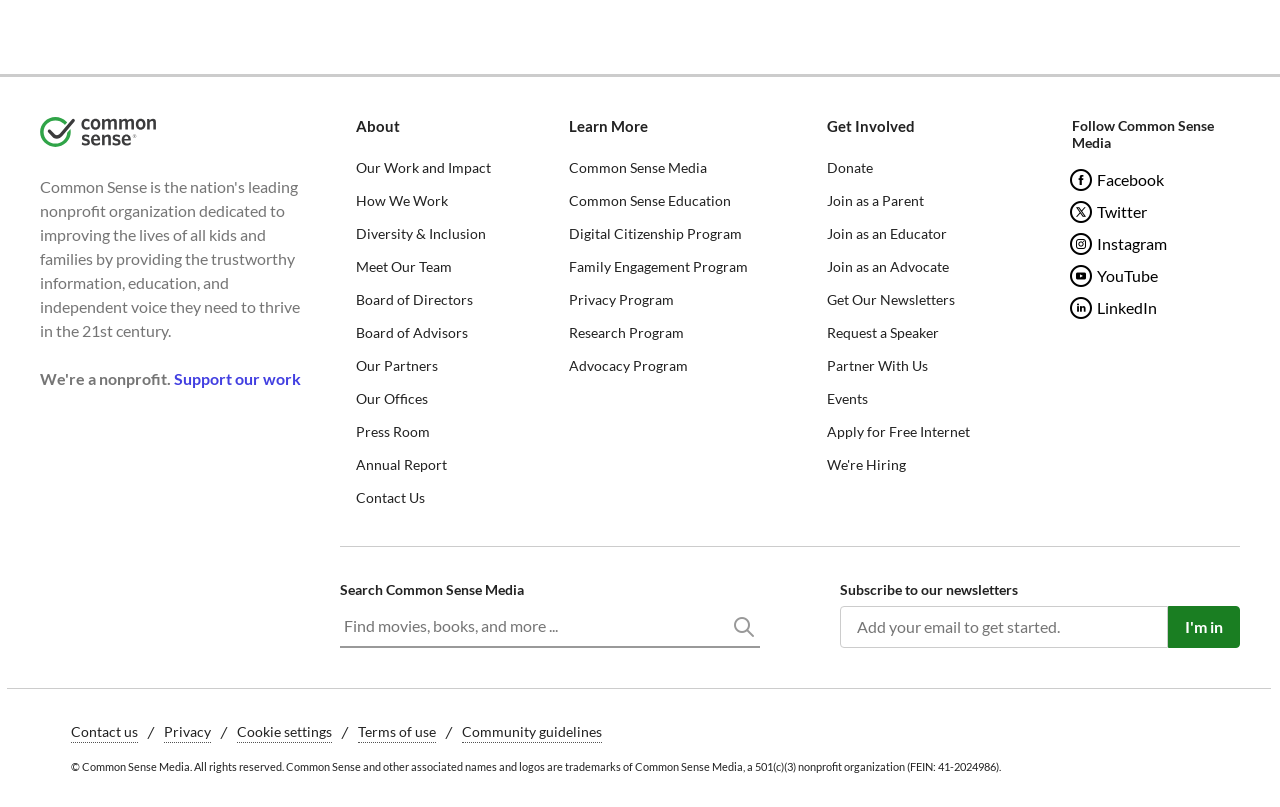Please give a succinct answer using a single word or phrase:
What is the name of the organization?

Common Sense Media